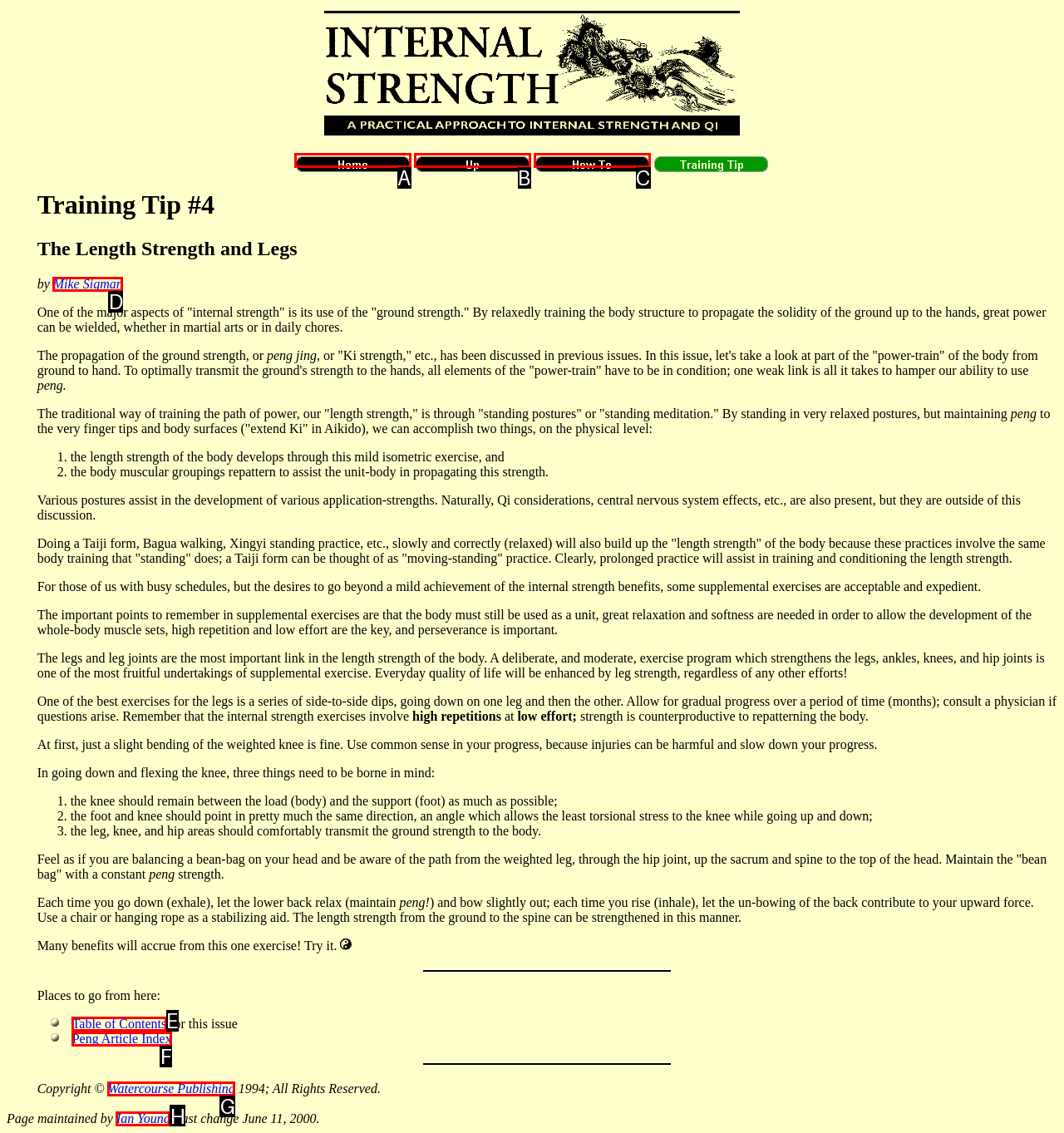Tell me which element should be clicked to achieve the following objective: Contact 'Ian Young'
Reply with the letter of the correct option from the displayed choices.

H